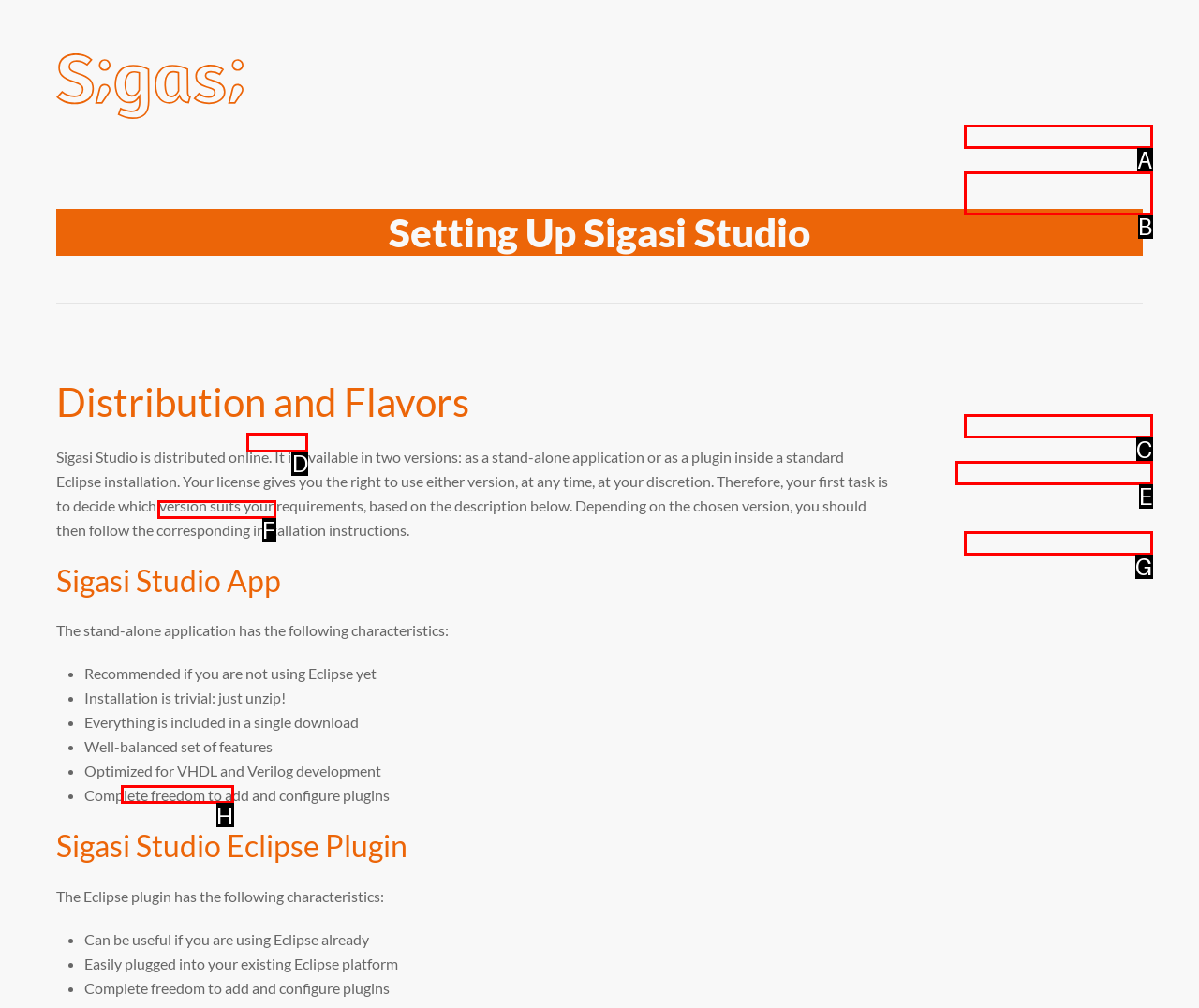Identify which lettered option completes the task: Download Eclipse from the given link. Provide the letter of the correct choice.

D